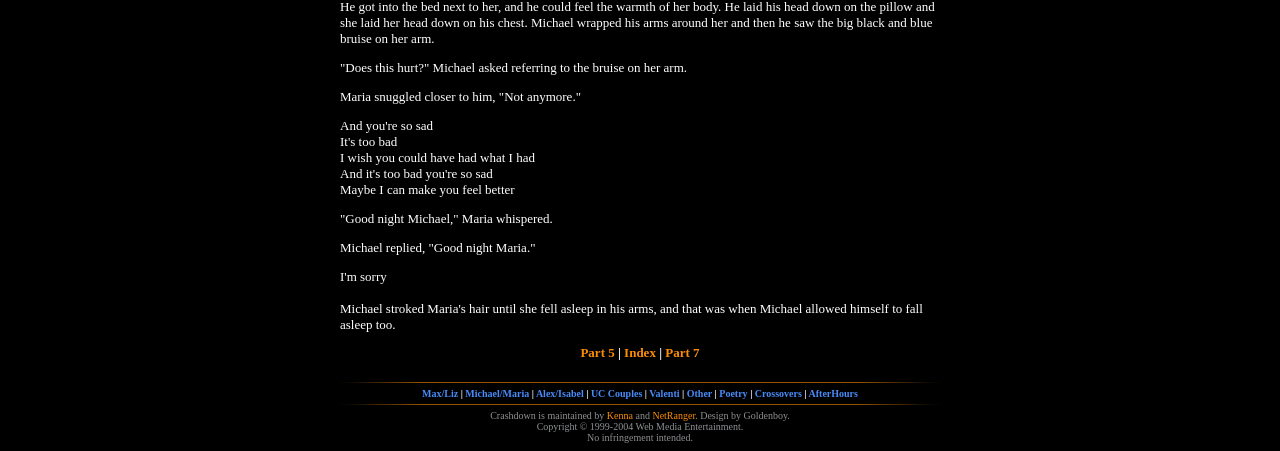Locate the bounding box coordinates of the segment that needs to be clicked to meet this instruction: "Subscribe to the newsletter".

None